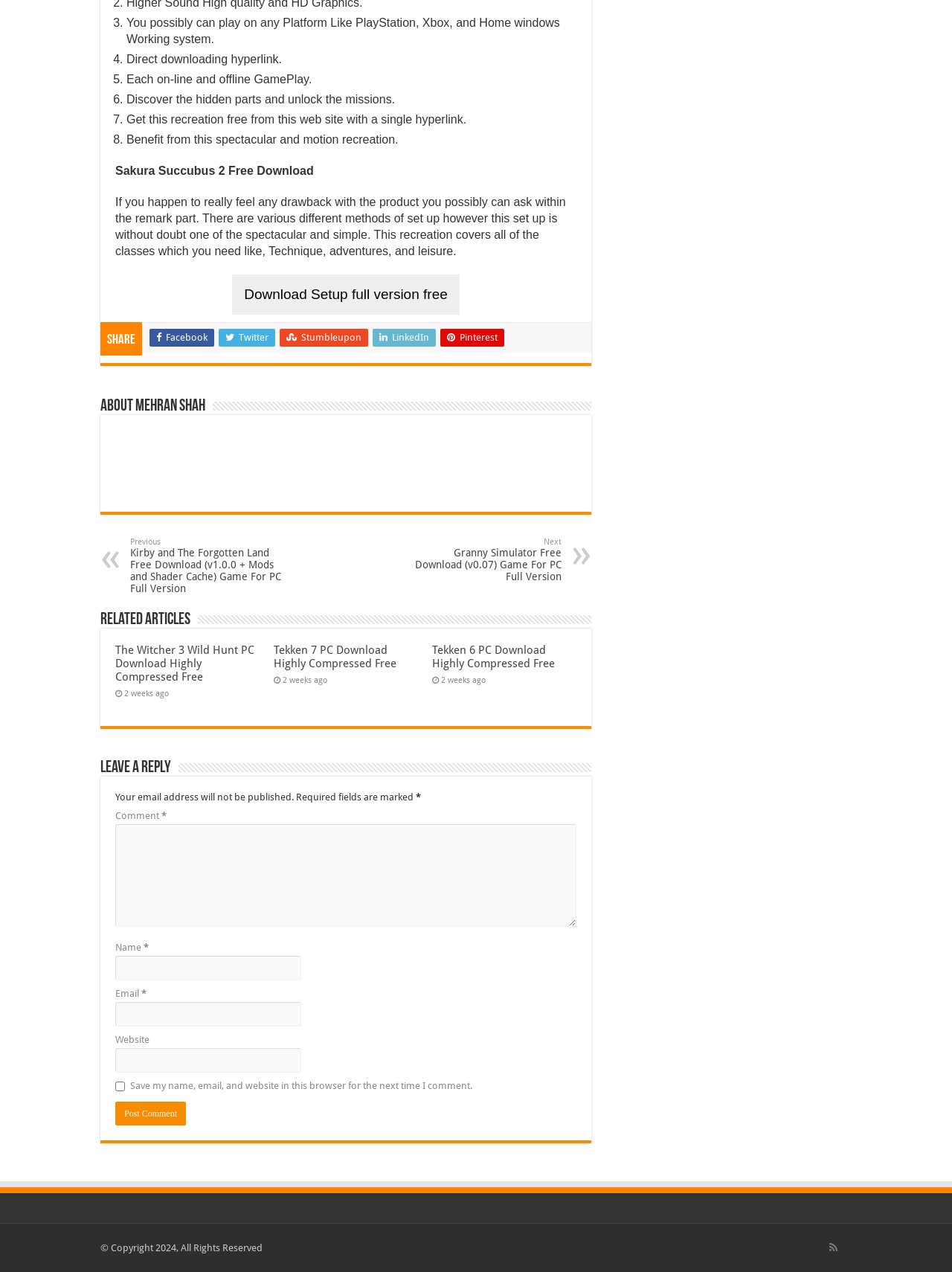Identify the bounding box for the UI element that is described as follows: "parent_node: Comment * name="comment"".

[0.121, 0.648, 0.605, 0.729]